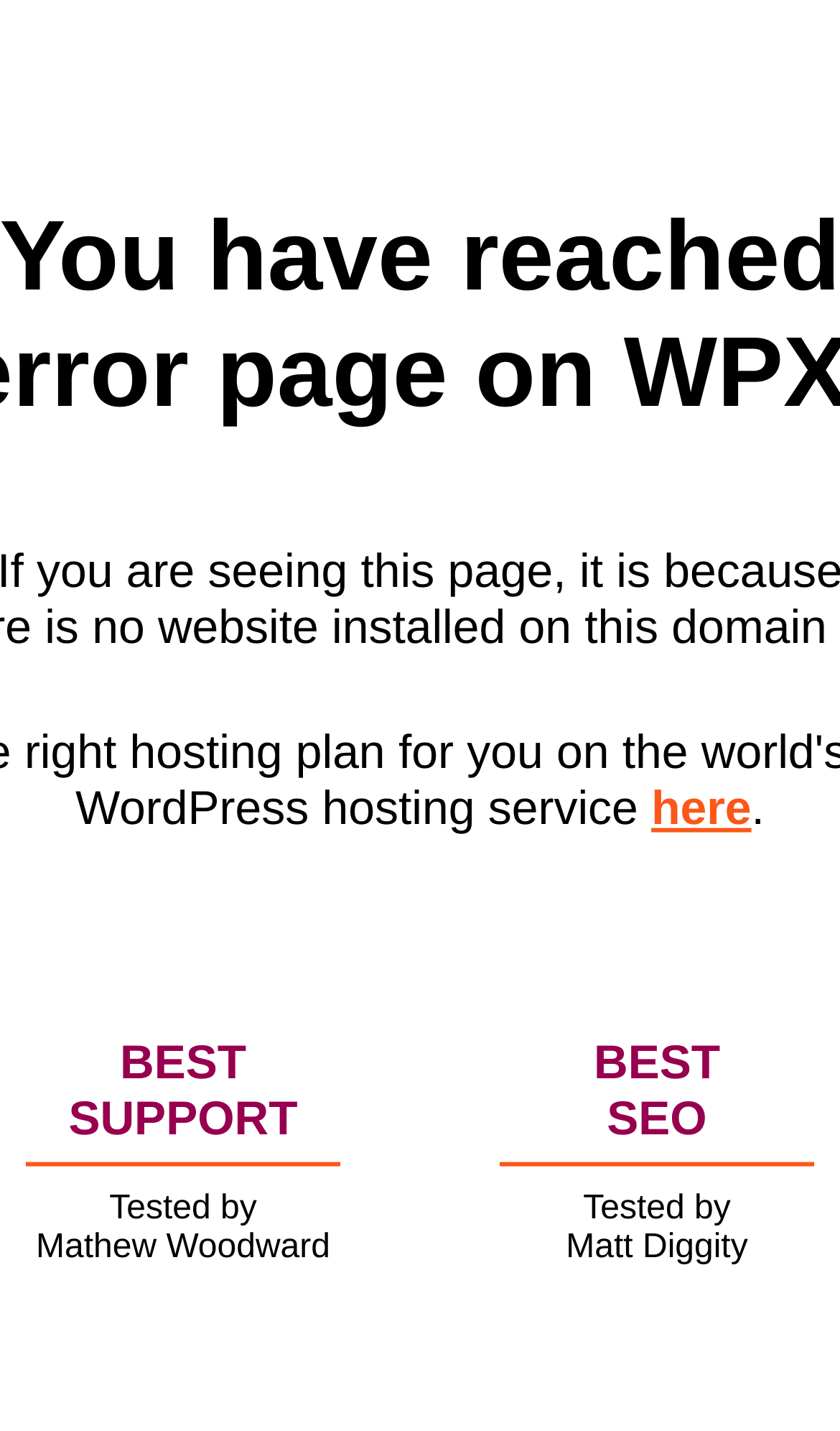What is the category of the 'BEST' mention?
Kindly give a detailed and elaborate answer to the question.

The webpage mentions 'BEST' and 'SUPPORT' in close proximity, indicating that the 'BEST' mention is related to the category of support.